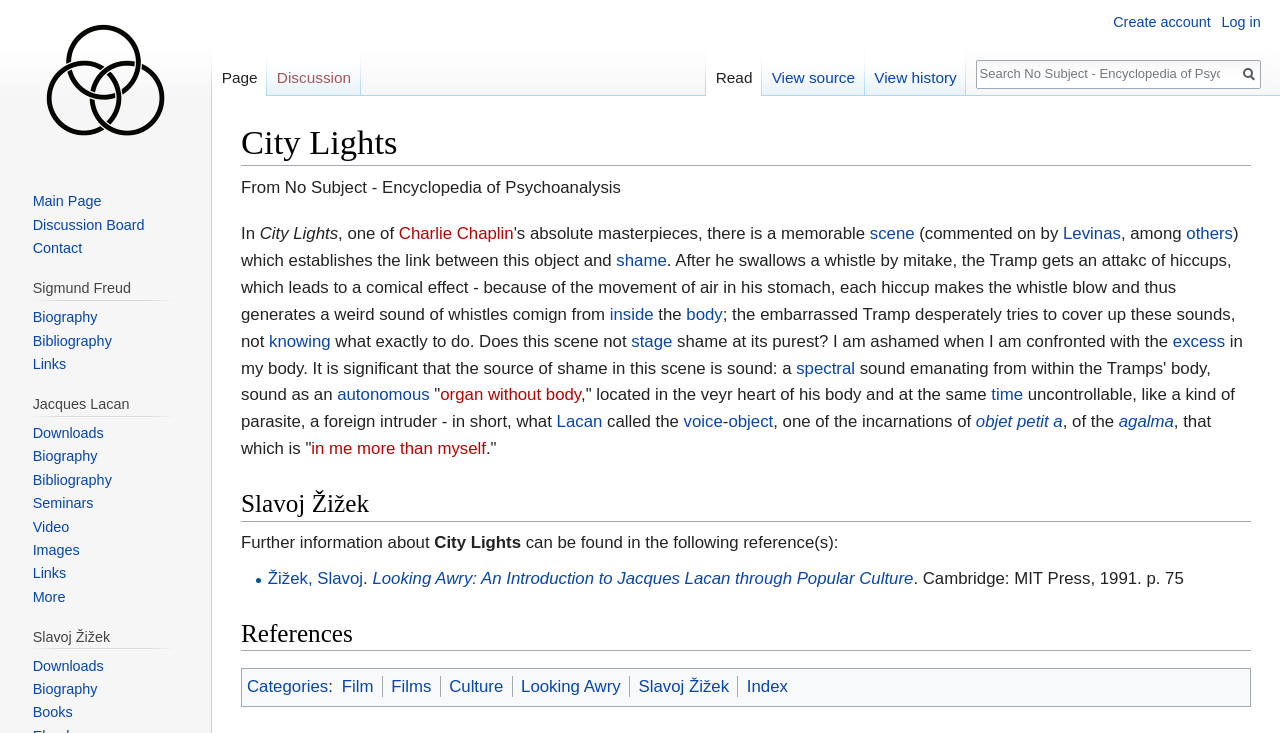Locate the bounding box coordinates of the area where you should click to accomplish the instruction: "Visit the main page".

[0.007, 0.0, 0.157, 0.218]